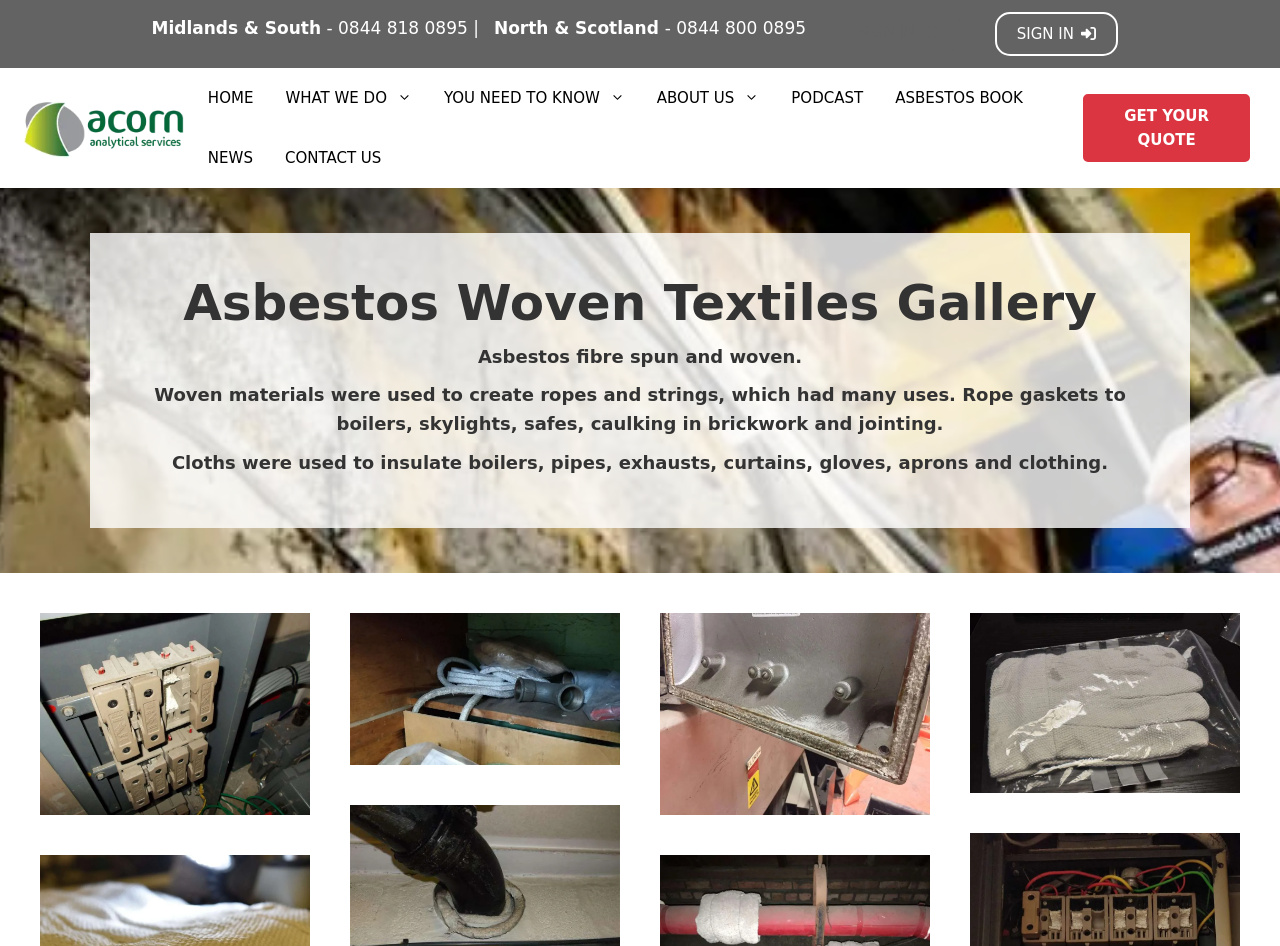Locate the bounding box coordinates of the clickable region to complete the following instruction: "Click the 'HOME' link."

[0.15, 0.072, 0.21, 0.135]